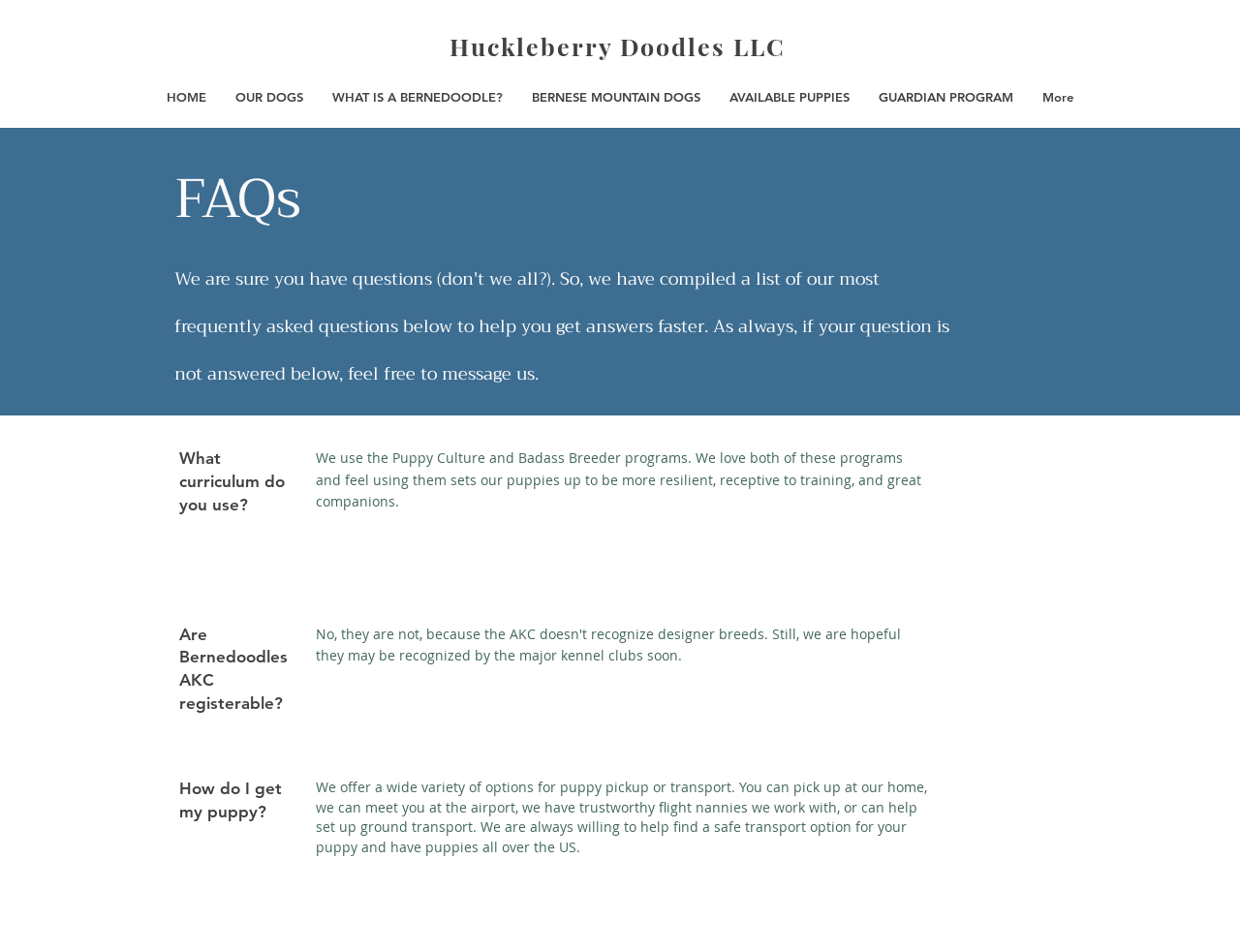Bounding box coordinates should be in the format (top-left x, top-left y, bottom-right x, bottom-right y) and all values should be floating point numbers between 0 and 1. Determine the bounding box coordinate for the UI element described as: WHAT IS A BERNEDOODLE?

[0.256, 0.08, 0.417, 0.124]